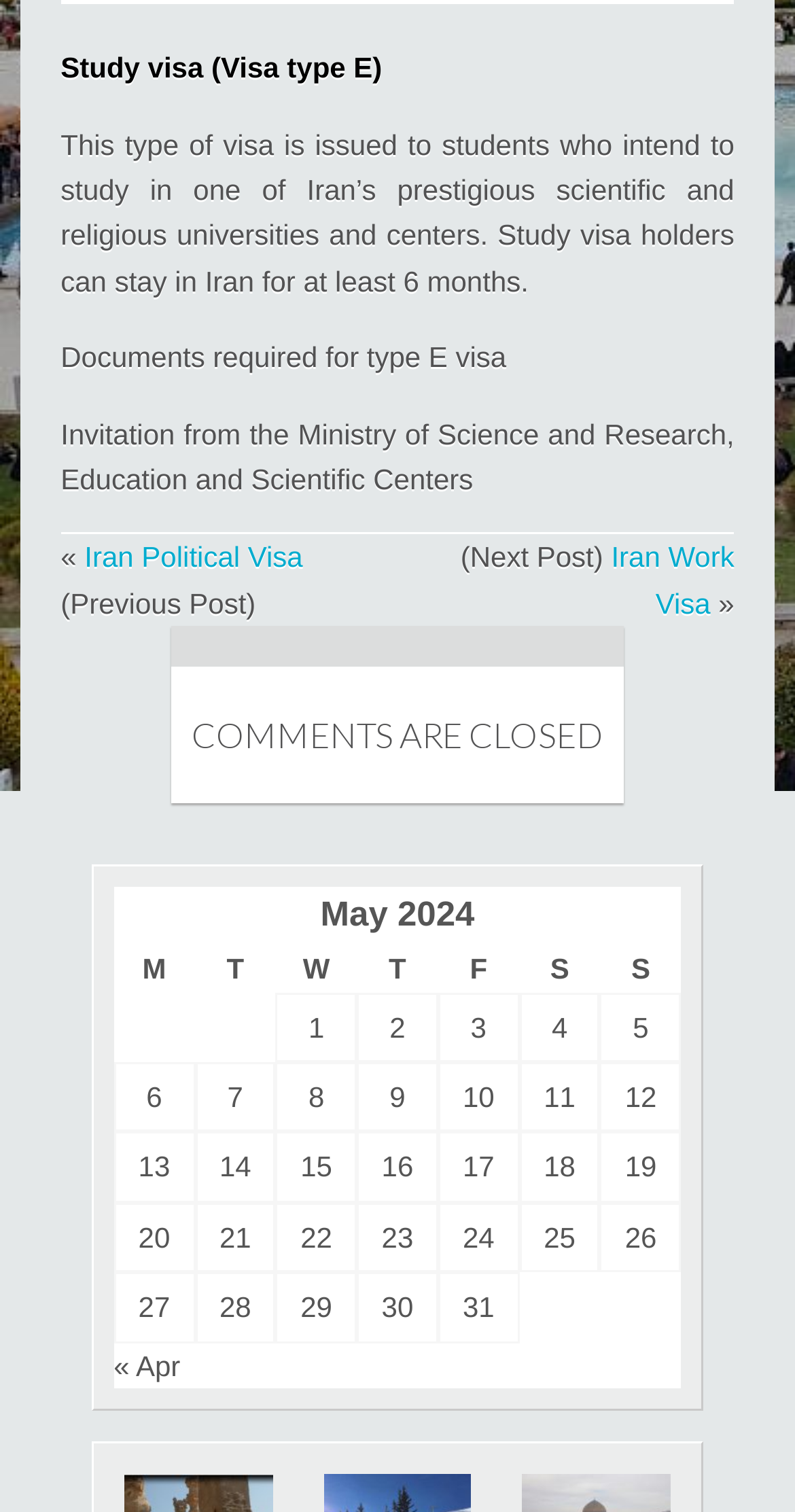Determine the bounding box for the UI element described here: "Iran Political Visa".

[0.106, 0.358, 0.381, 0.379]